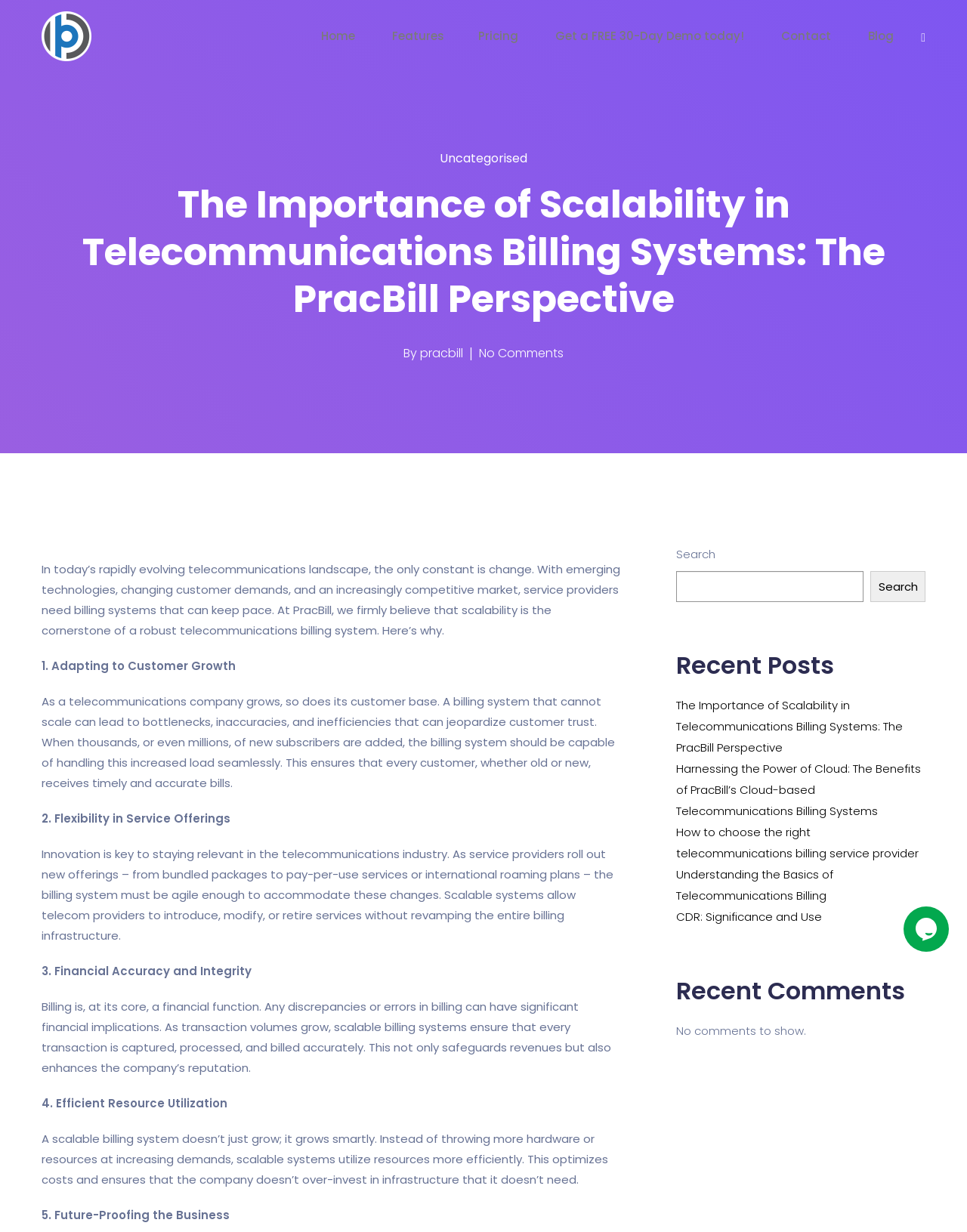Please locate the UI element described by "CDR: Significance and Use" and provide its bounding box coordinates.

[0.699, 0.738, 0.85, 0.751]